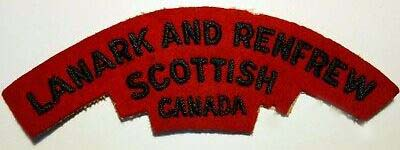What is the significance of the badge?
Using the information from the image, give a concise answer in one word or a short phrase.

Represents regiment's heritage